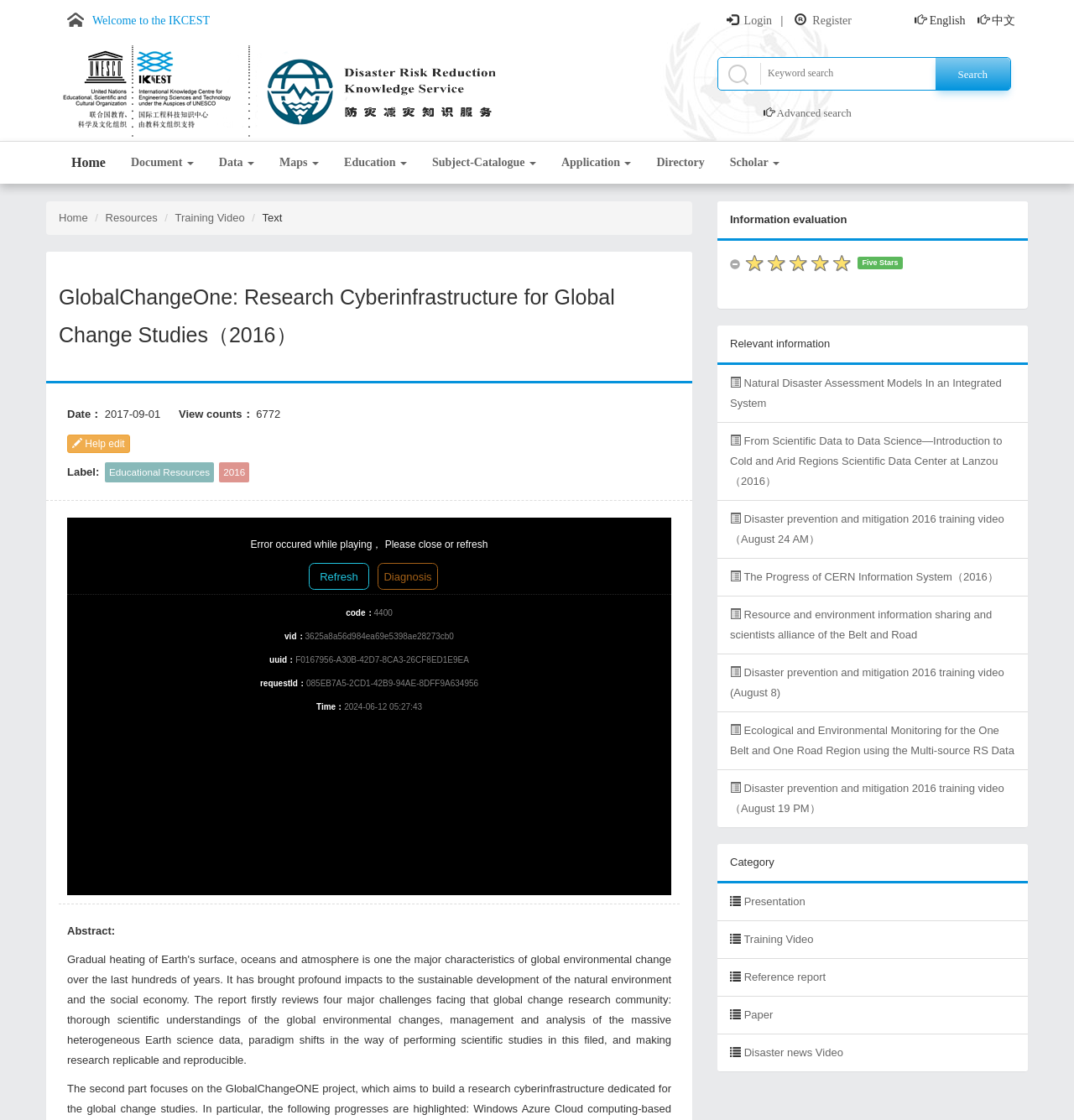Please mark the bounding box coordinates of the area that should be clicked to carry out the instruction: "Search for a keyword".

[0.708, 0.056, 0.866, 0.075]